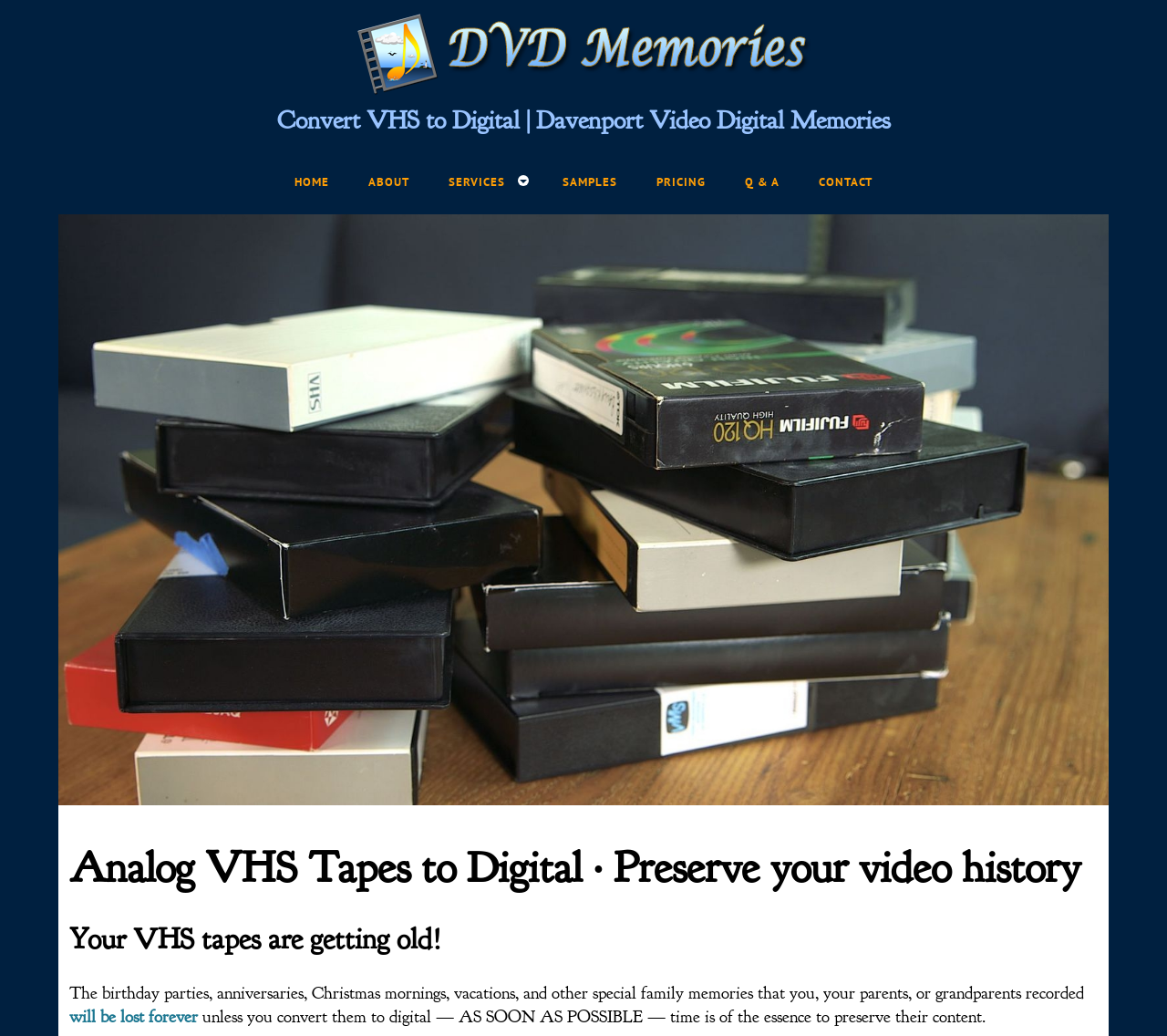Please locate the bounding box coordinates of the element that should be clicked to achieve the given instruction: "Read the article 'Navigating Challenges Together: Practical Help for Married Couples'".

None